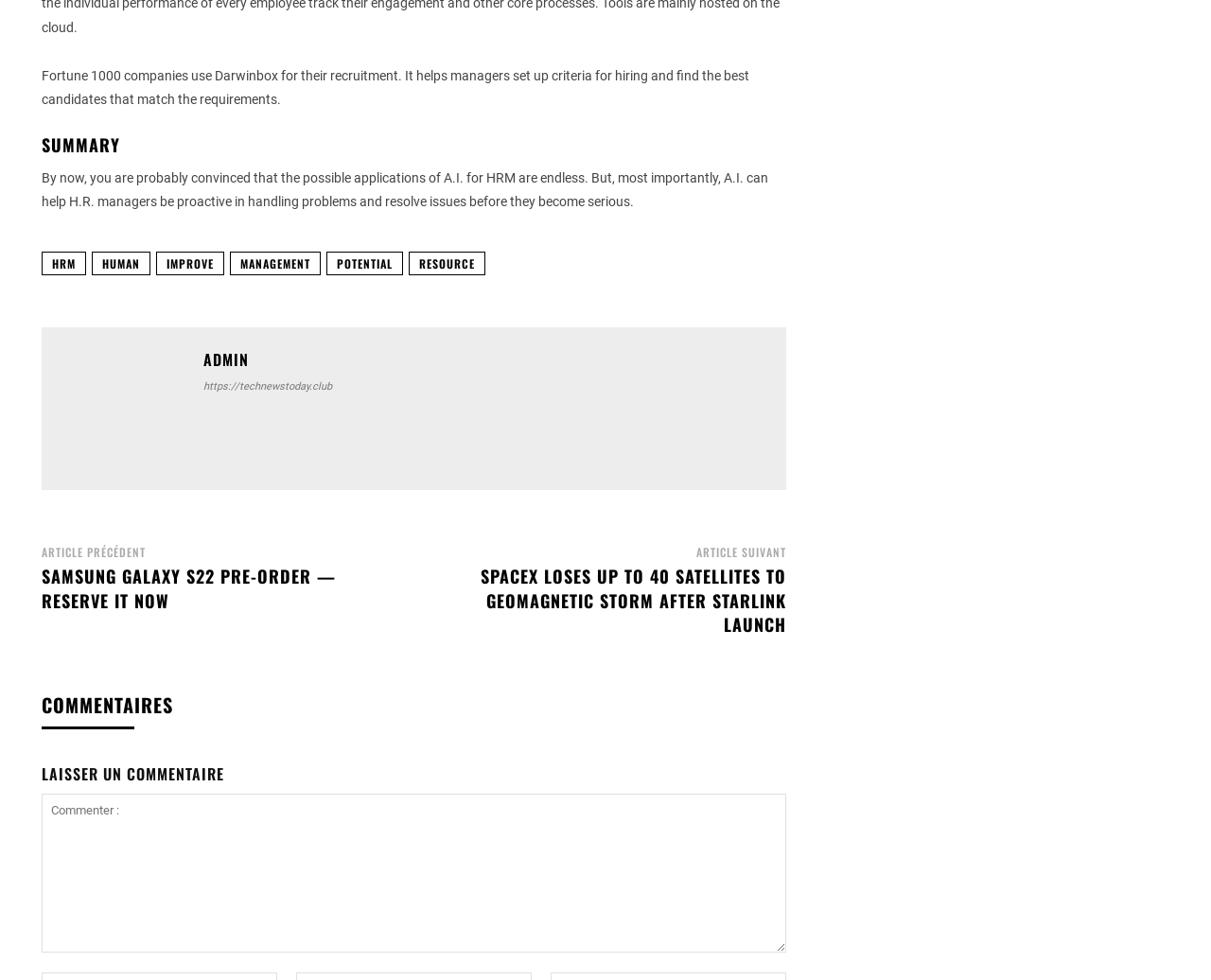Please locate the bounding box coordinates of the element that should be clicked to achieve the given instruction: "Click on 'admin'".

[0.051, 0.355, 0.152, 0.48]